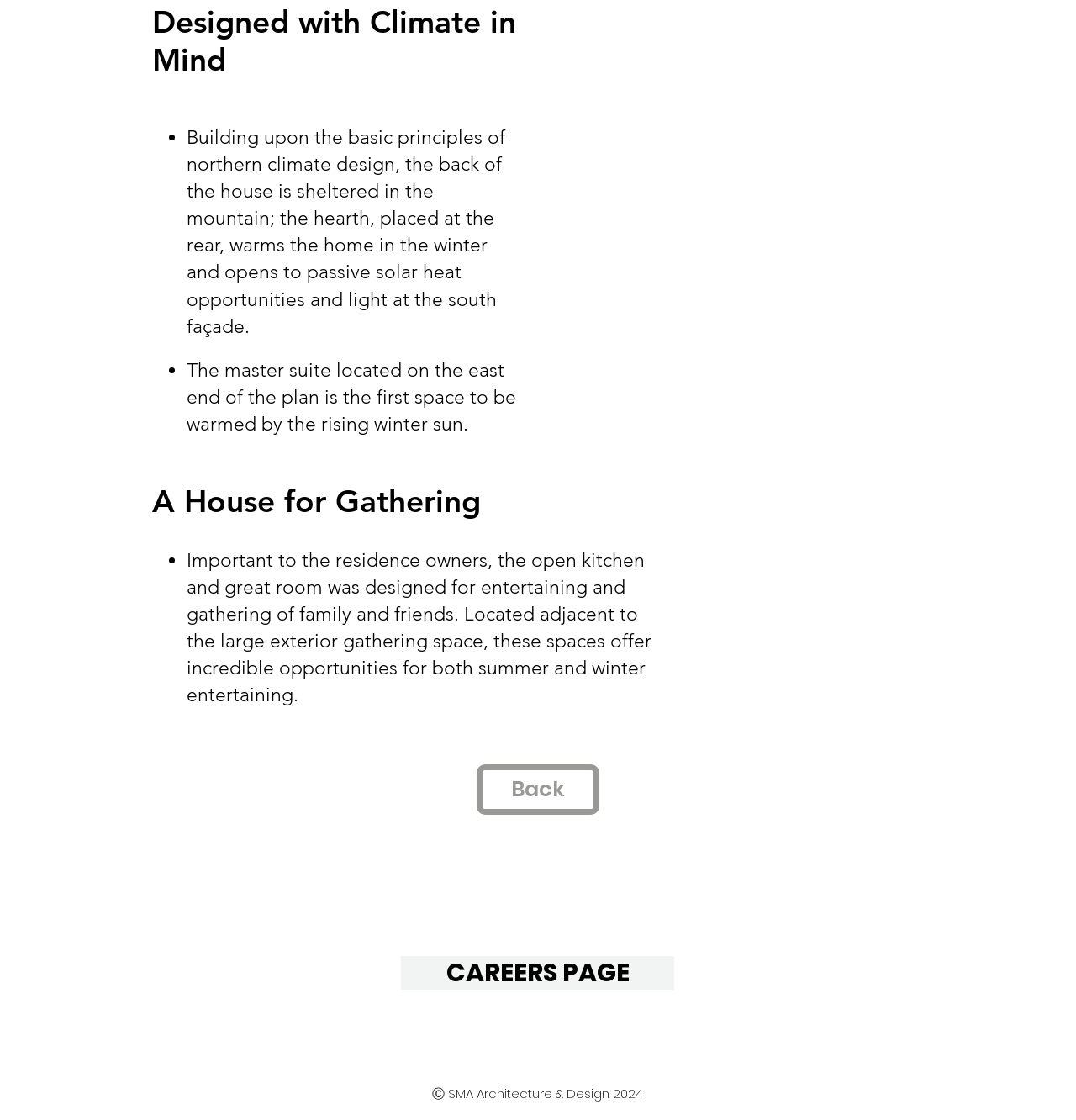Find and provide the bounding box coordinates for the UI element described here: "aria-label="LinkedIn"". The coordinates should be given as four float numbers between 0 and 1: [left, top, right, bottom].

[0.459, 0.914, 0.492, 0.946]